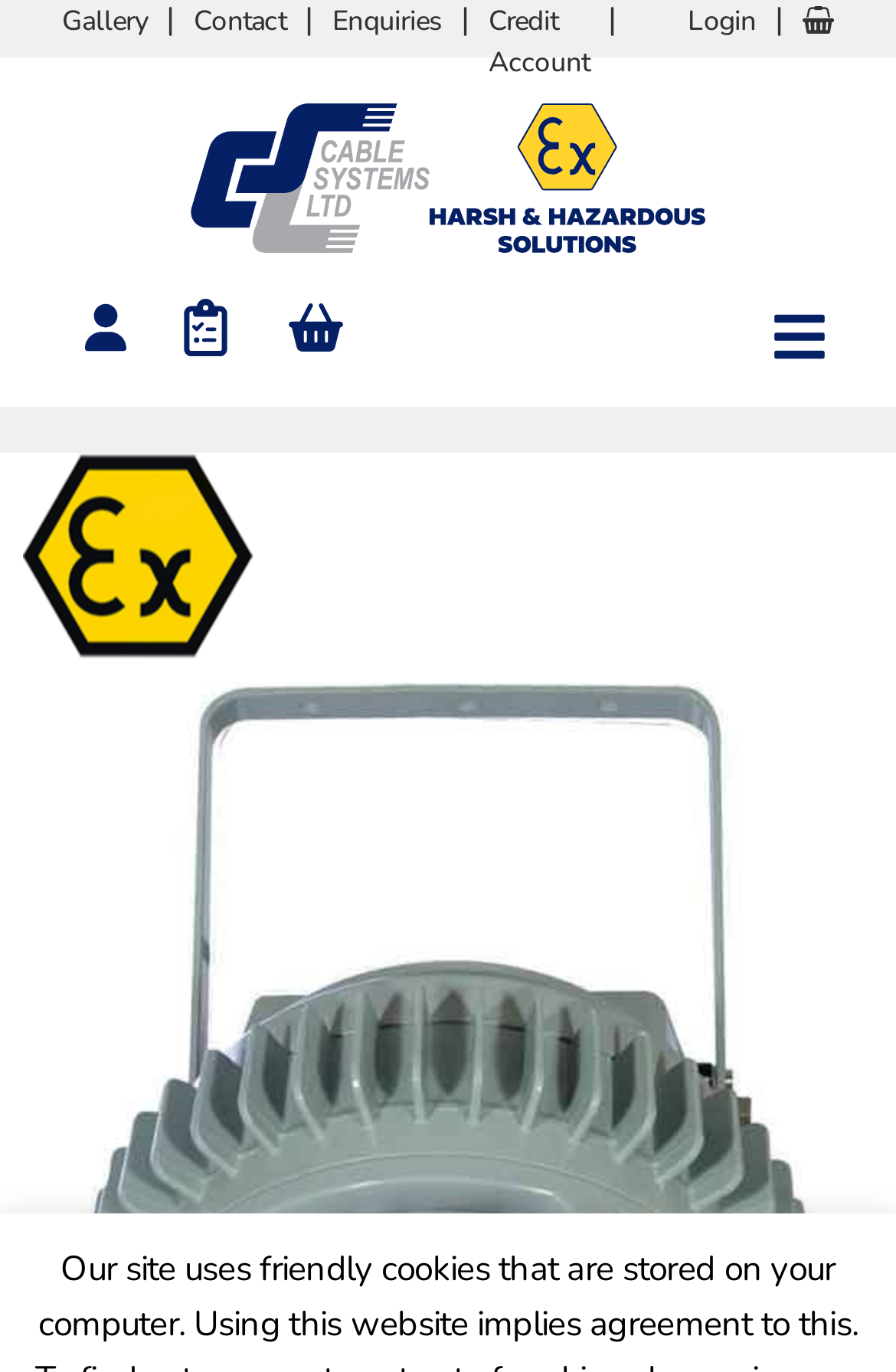Summarize the webpage with a detailed and informative caption.

The webpage is about the PXLED Power Floodlight from Eaton Crouse-Hinds, specifically highlighting its suitability for Zone 1 & 2, 21 & 22. 

At the top, there are six links in a row, including "Gallery", "Contact", "Enquiries", "Credit Account", "Login", and an empty link. These links are positioned horizontally, with "Gallery" on the left and "Login" on the right. 

Below these links, there is a row of three links, each accompanied by a small image. These links and images are positioned horizontally, with the first one on the left and the third one on the right. 

To the right of these links and images, there is a "Menu" link. 

On the left side of the page, there is a large image that takes up a significant portion of the screen. 

The overall content of the webpage is focused on the PXLED Power Floodlight, with various links and images providing more information and resources related to the product.